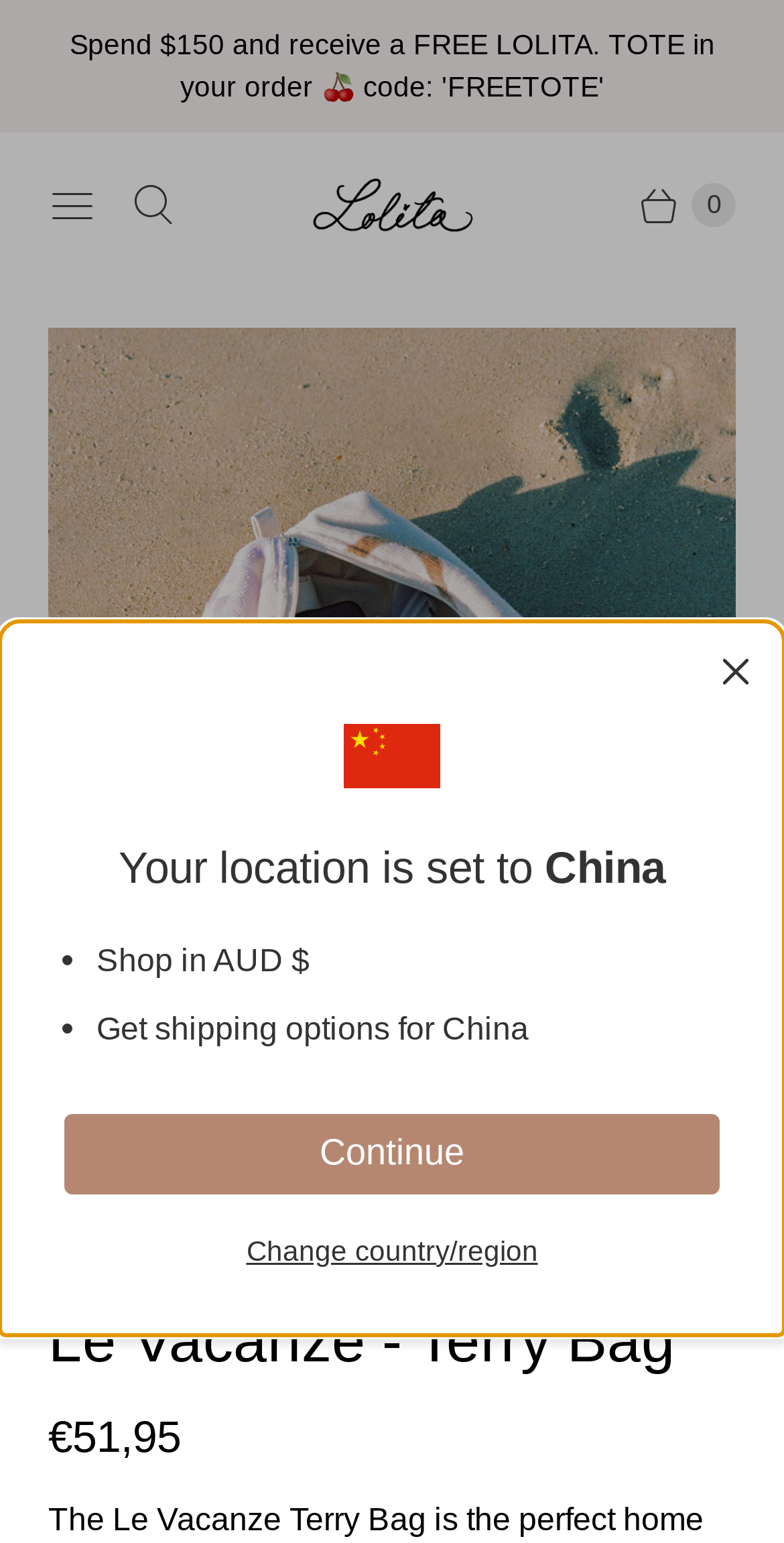With reference to the image, please provide a detailed answer to the following question: What is the location set to?

I found the answer by looking at the text 'Your location is set to China' which is a heading element located at [0.151, 0.543, 0.849, 0.582].